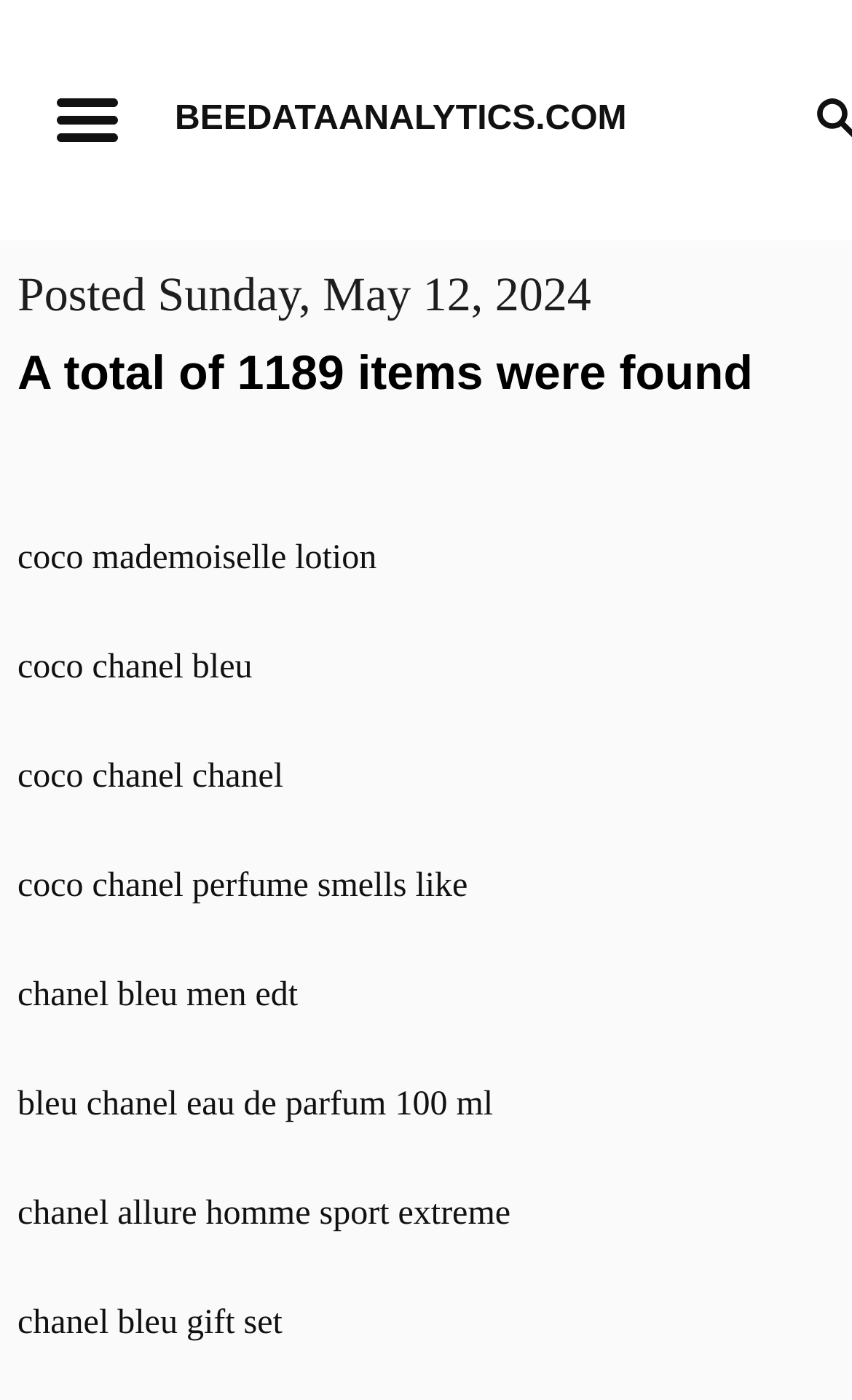How many items were found?
Refer to the image and give a detailed answer to the question.

The answer can be found in the header section of the webpage, where it is stated 'A total of 1189 items were found'.